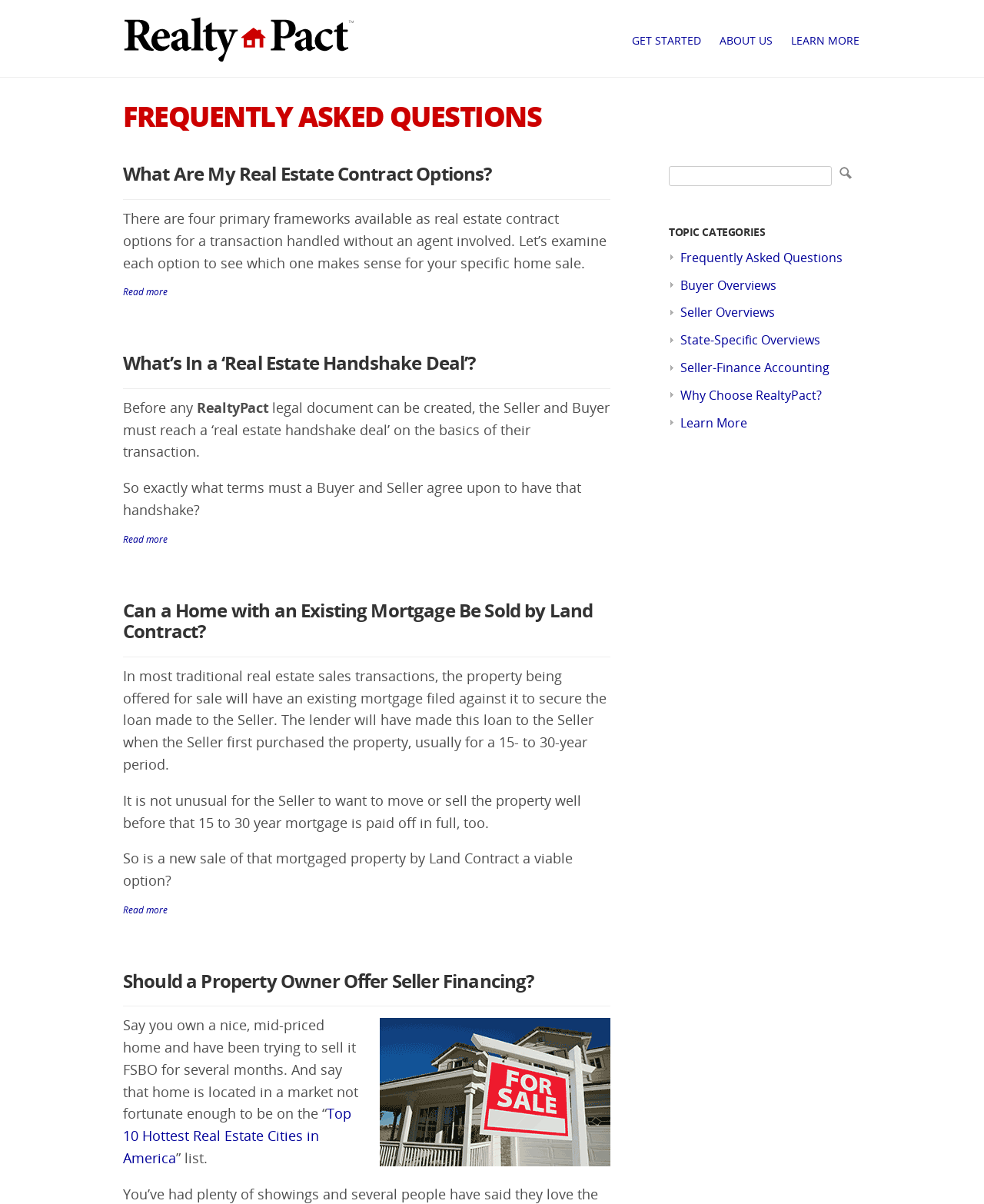Based on the element description: "Read more", identify the bounding box coordinates for this UI element. The coordinates must be four float numbers between 0 and 1, listed as [left, top, right, bottom].

[0.125, 0.75, 0.62, 0.762]